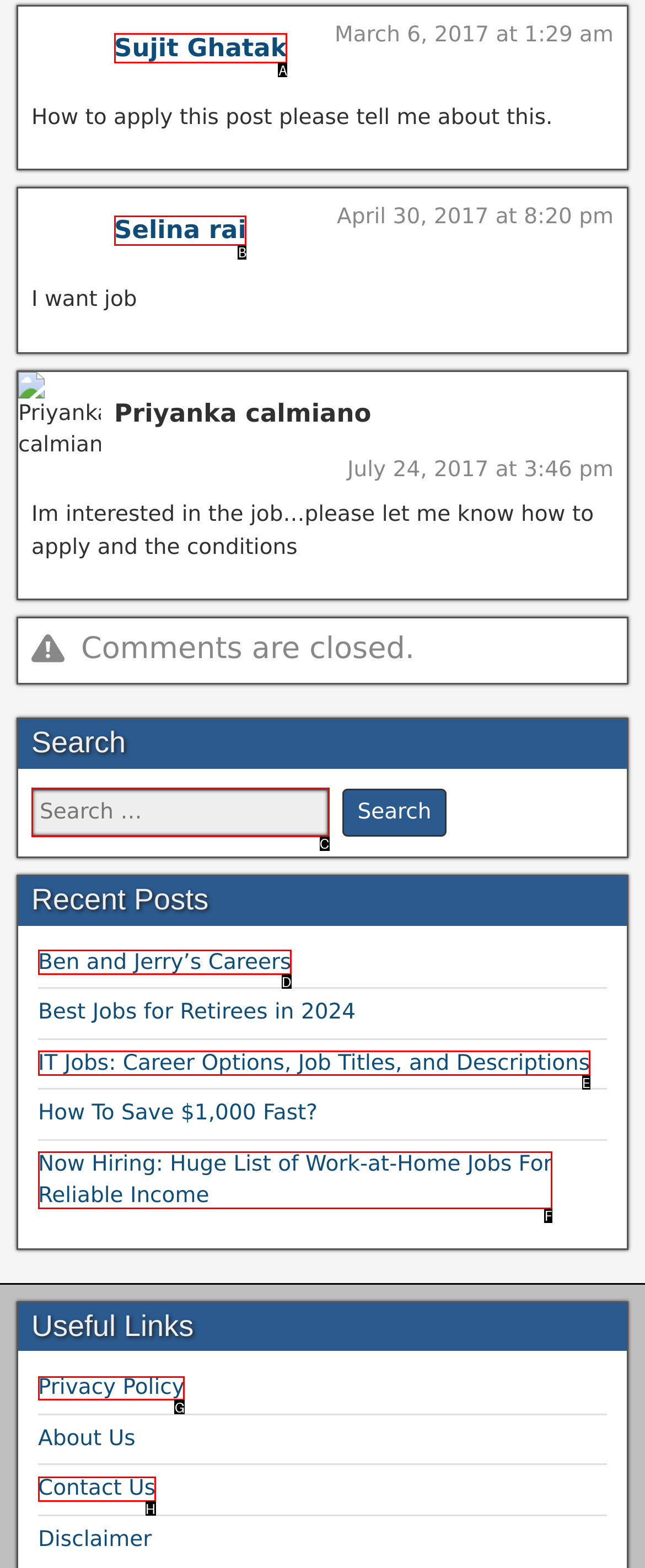Determine which HTML element should be clicked for this task: Read the privacy policy
Provide the option's letter from the available choices.

G